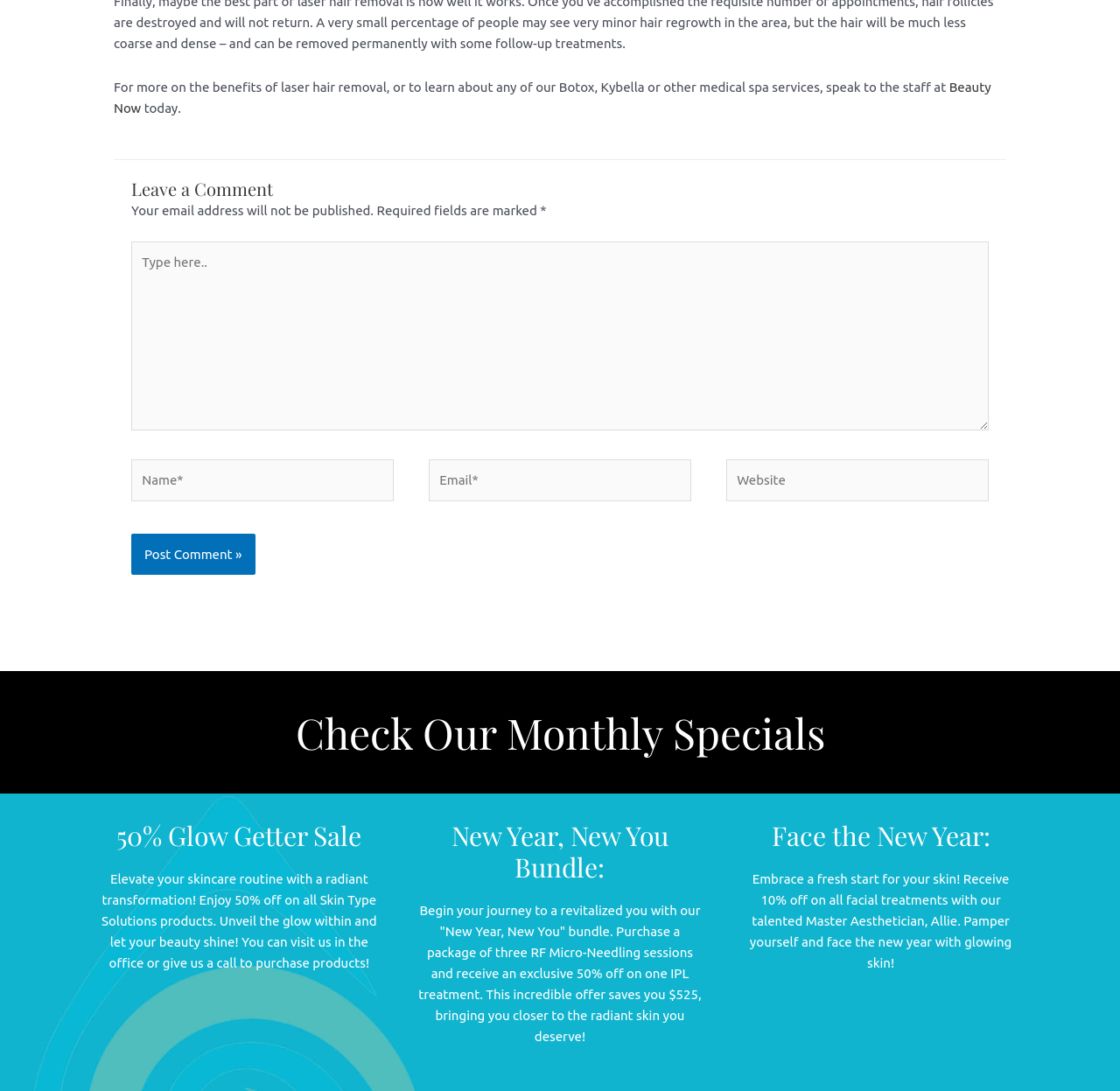Using details from the image, please answer the following question comprehensively:
How many monthly specials are listed on the webpage?

The webpage lists three monthly specials: the '50% Glow Getter Sale', the 'New Year, New You Bundle', and the 'Face the New Year' offer, each with its own description and details.